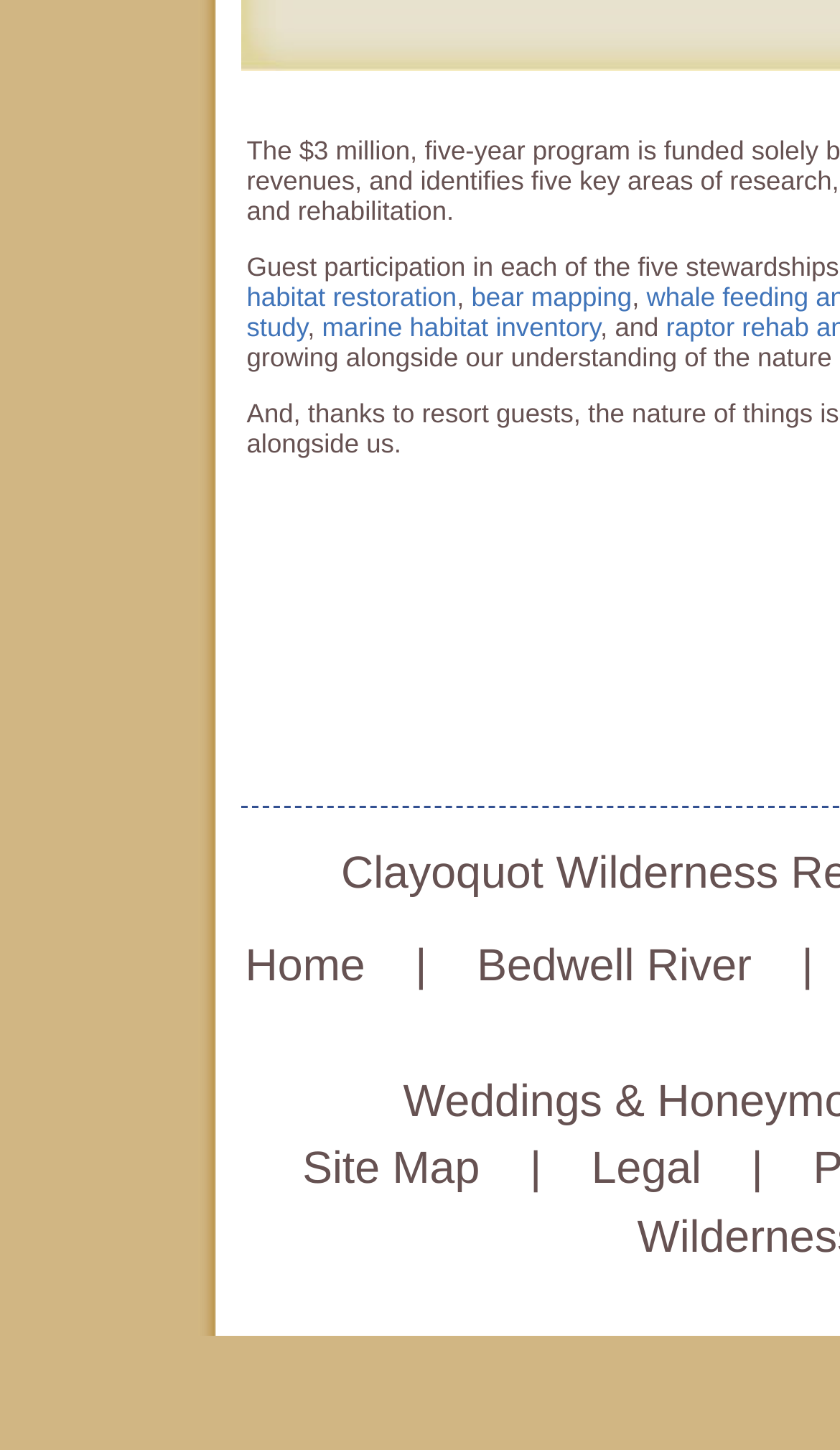Determine the bounding box for the described HTML element: "marine habitat inventory". Ensure the coordinates are four float numbers between 0 and 1 in the format [left, top, right, bottom].

[0.383, 0.215, 0.715, 0.236]